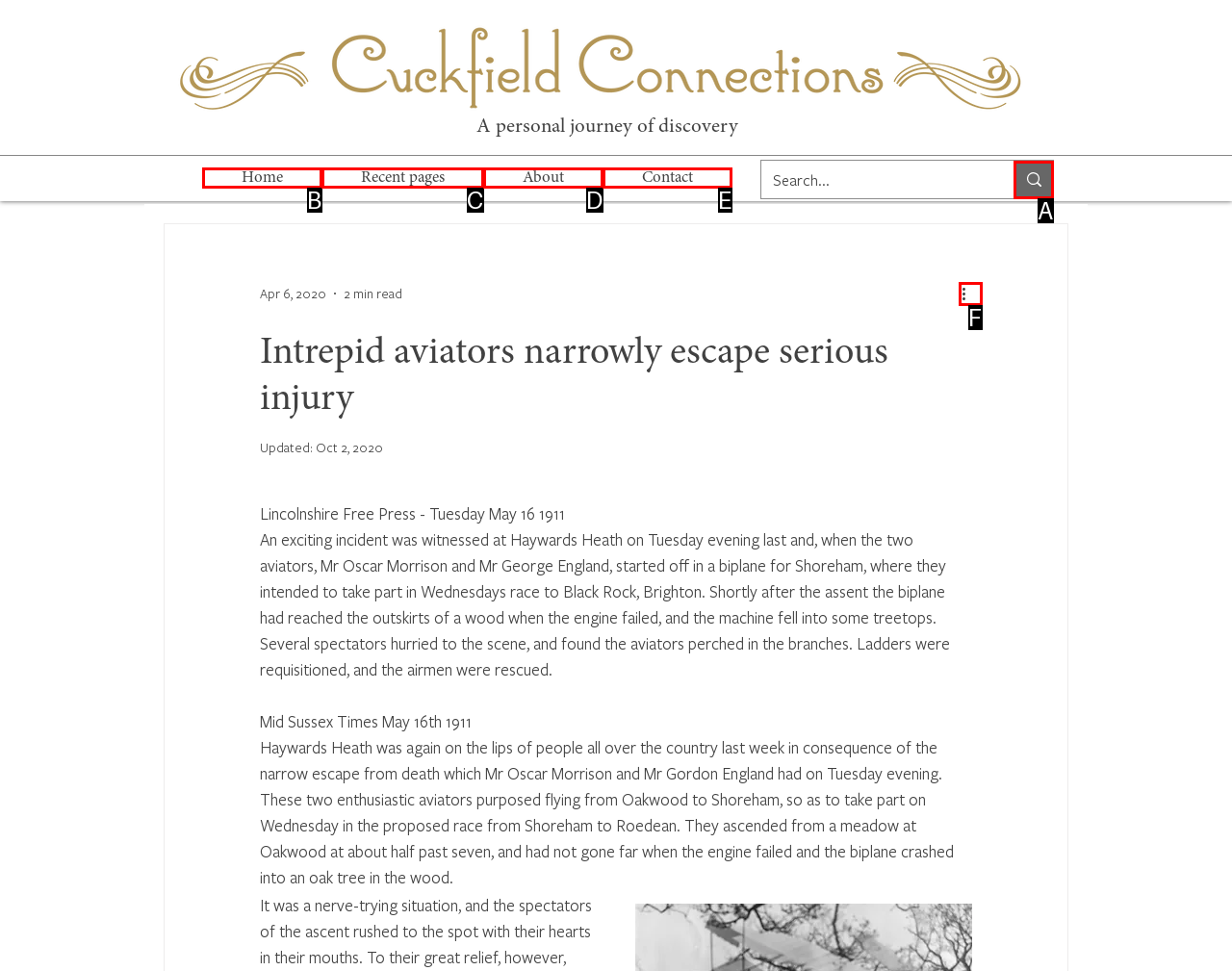Select the appropriate option that fits: aria-label="More actions"
Reply with the letter of the correct choice.

F